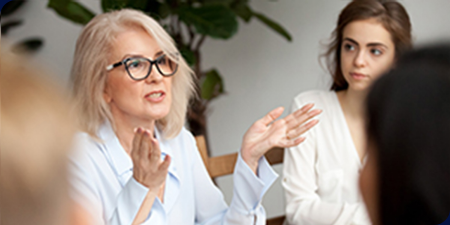Provide a brief response in the form of a single word or phrase:
What is the attire of the younger woman?

White blouse